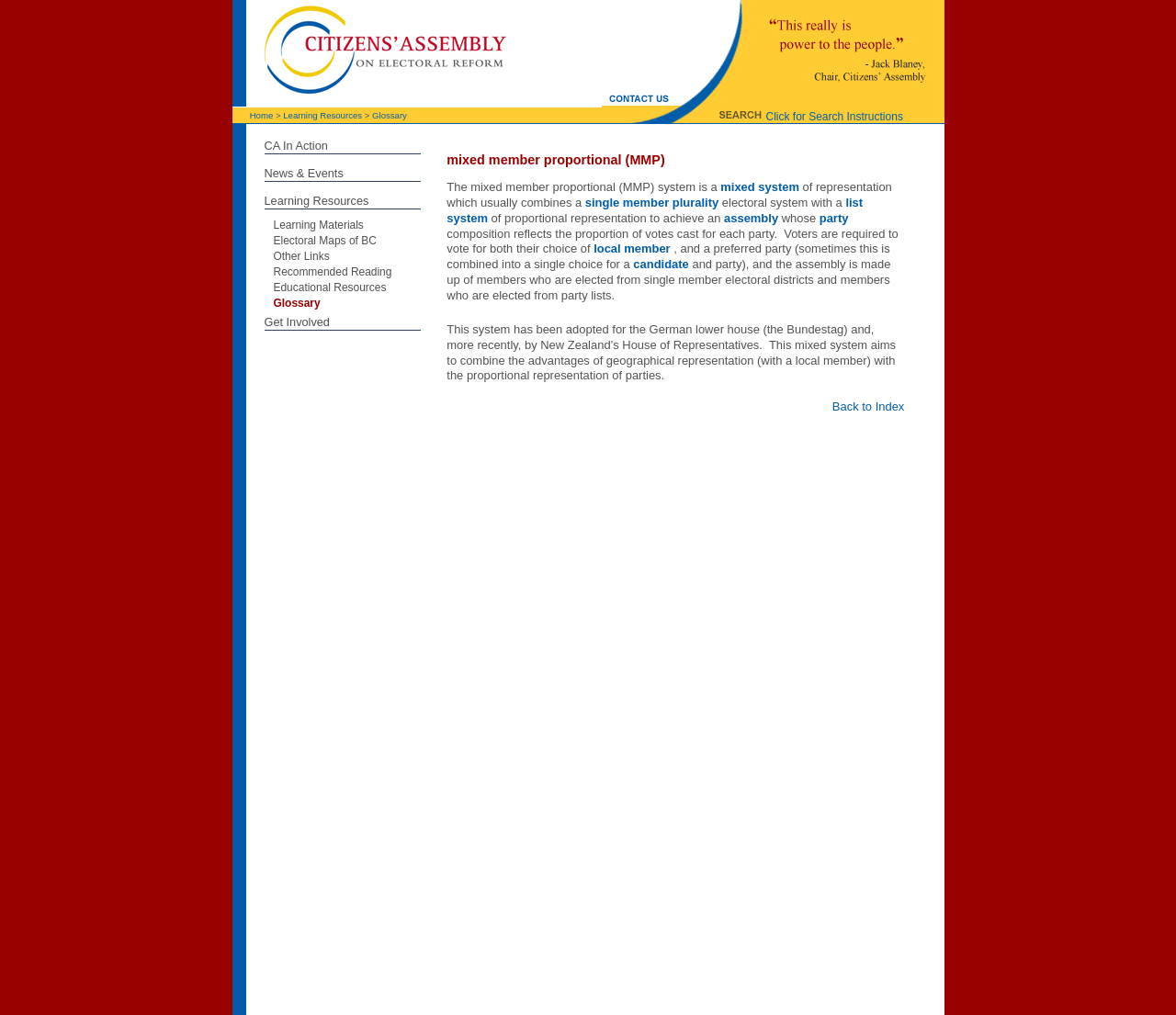Answer with a single word or phrase: 
How do voters cast their votes in the MMP system?

For both local member and preferred party